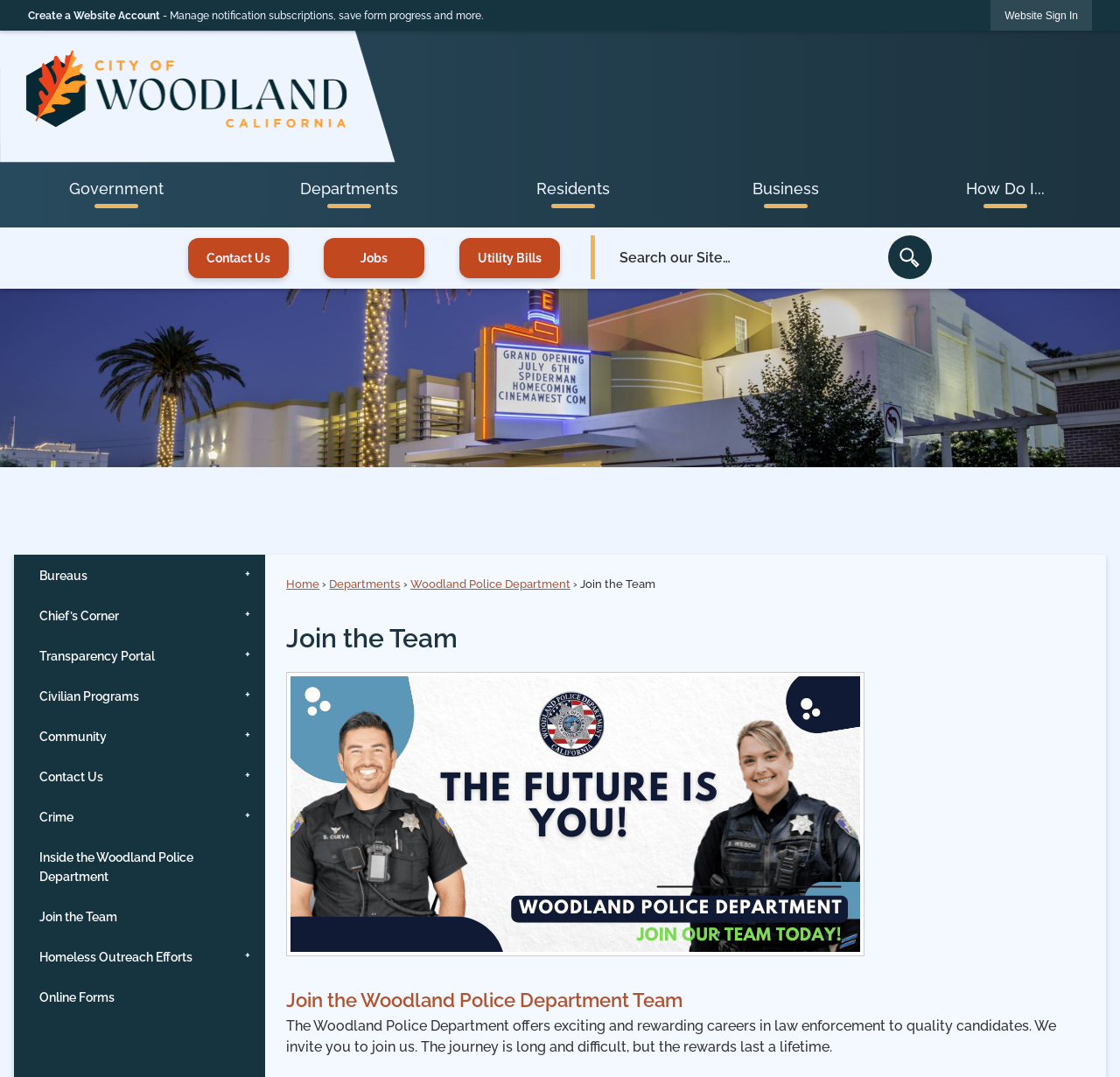Can you specify the bounding box coordinates of the area that needs to be clicked to fulfill the following instruction: "Contact Us"?

[0.168, 0.221, 0.258, 0.258]